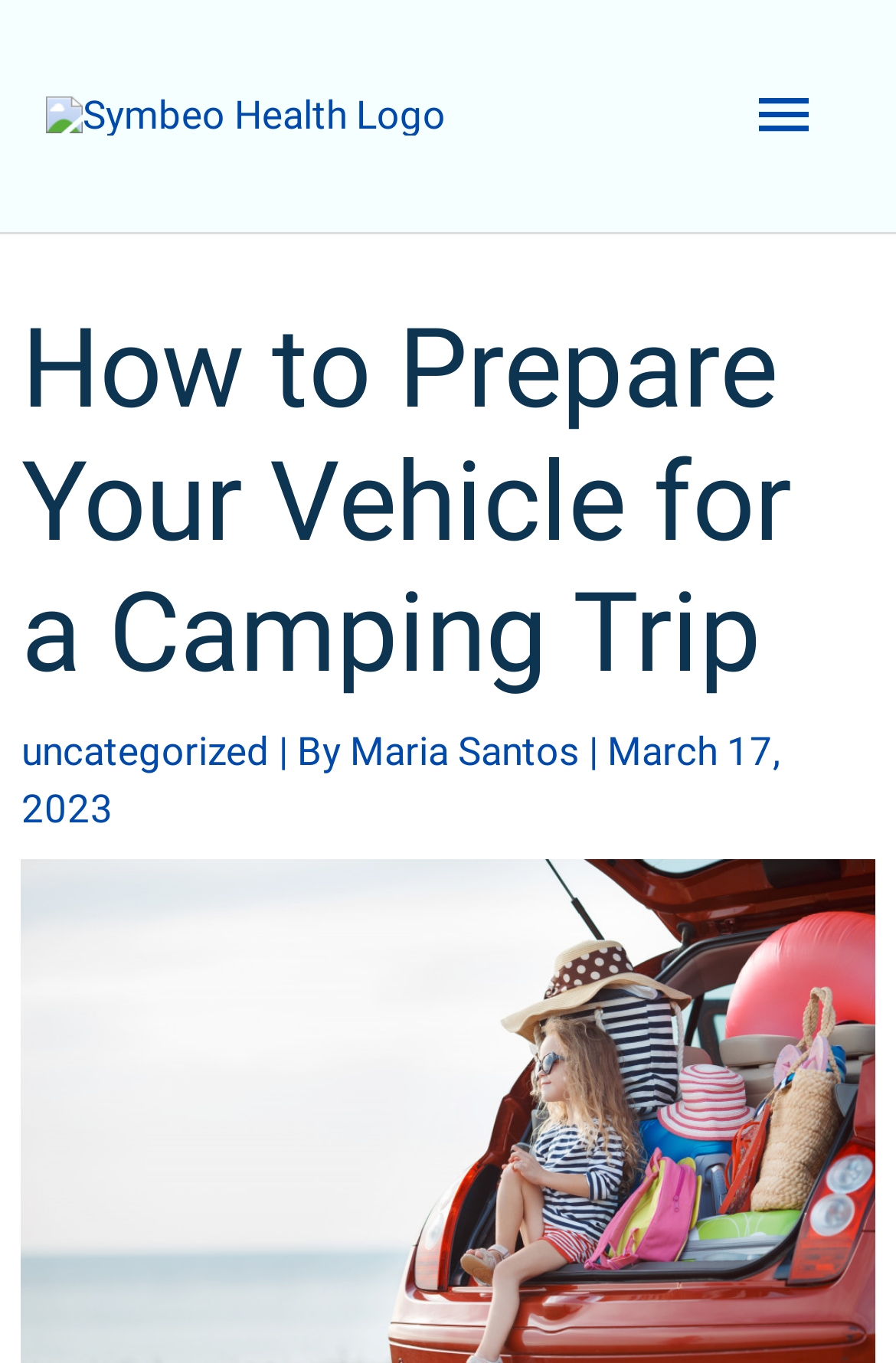Please provide the bounding box coordinates for the UI element as described: "alt="Symbeo Health Logo"". The coordinates must be four floats between 0 and 1, represented as [left, top, right, bottom].

[0.051, 0.066, 0.497, 0.1]